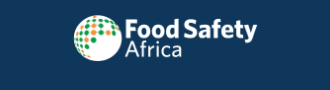What is the font style of the text 'Food Safety Africa'?
Kindly offer a detailed explanation using the data available in the image.

The text 'Food Safety Africa' is presented in a clean, modern font, which reinforces the publication's commitment to promoting food safety, quality, and compliance across the continent.